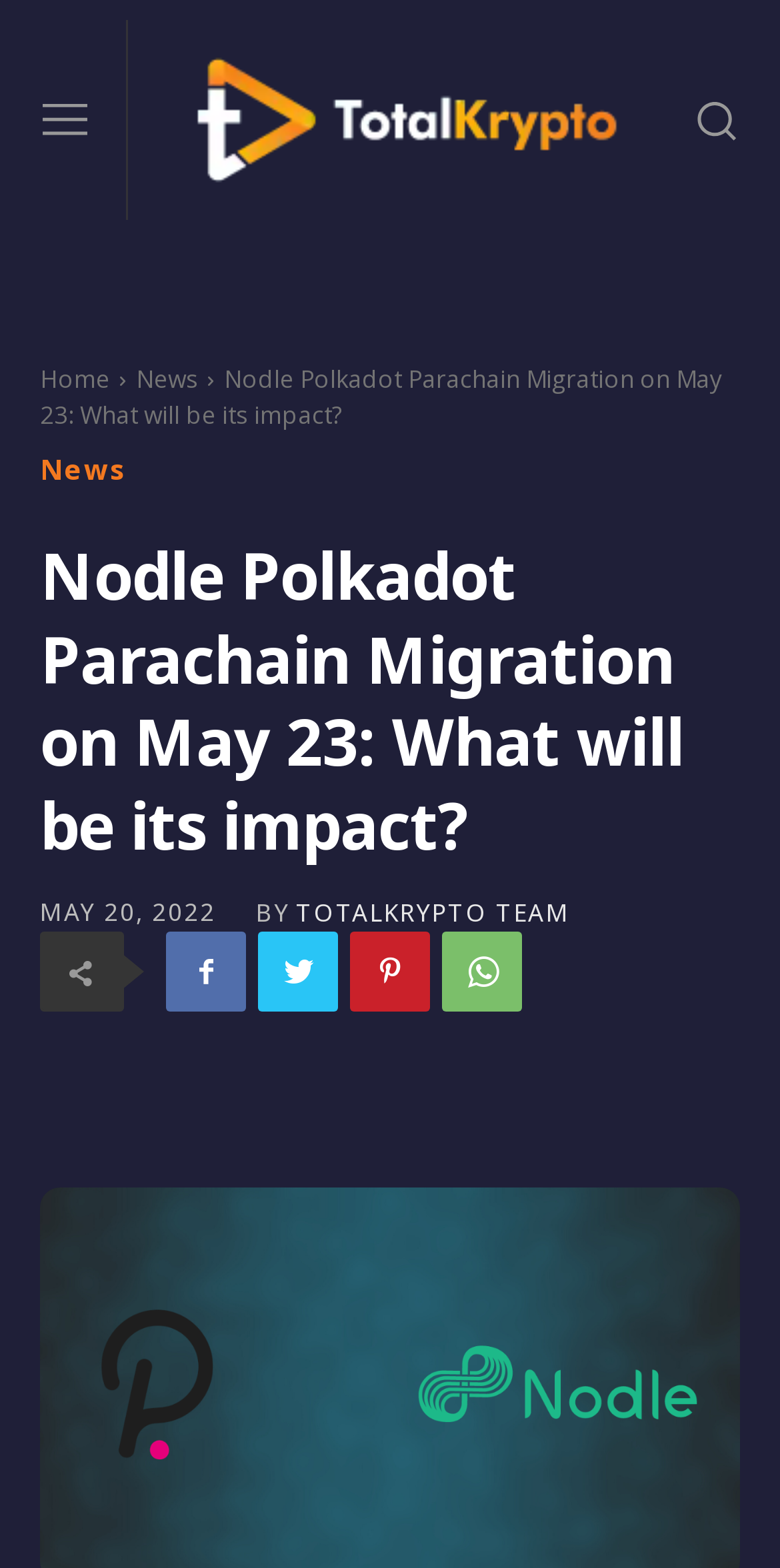Create an elaborate caption that covers all aspects of the webpage.

The webpage is about the migration of Nodle Network to Polkadot Parachain on May 23, 2022. At the top left corner, there is a menu button with an accompanying image. Next to it, on the top center, is the logo of the website, which is an image. On the top right corner, there is a search button with an image.

Below the top section, there are navigation links, including "Home" and "News", which are positioned horizontally. The title of the webpage, "Nodle Polkadot Parachain Migration on May 23: What will be its impact?", is displayed prominently in the middle of the page, with a smaller version of the same text above it.

Under the title, there is a timestamp indicating the publication date, "MAY 20, 2022", followed by the author's name, "TOTALKRYPTO TEAM". There are also several social media links, represented by icons, positioned horizontally.

The overall structure of the webpage is divided into sections, with clear headings and concise text, making it easy to navigate and read.